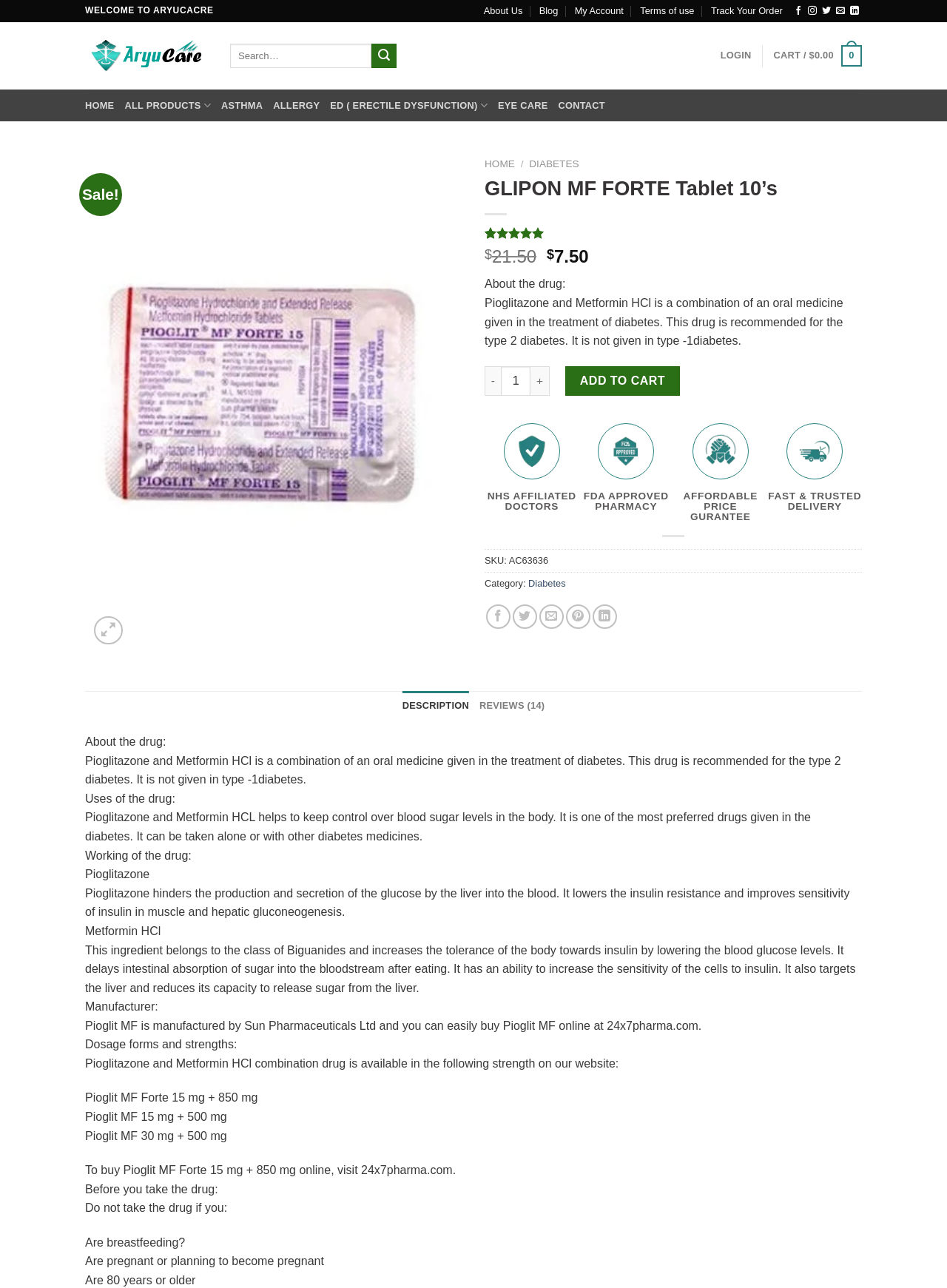What is the purpose of Pioglitazone and Metformin HCl?
We need a detailed and exhaustive answer to the question. Please elaborate.

The purpose of Pioglitazone and Metformin HCl can be found in the static text element on the webpage, which is 'Pioglitazone and Metformin HCl is a combination of an oral medicine given in the treatment of diabetes.'